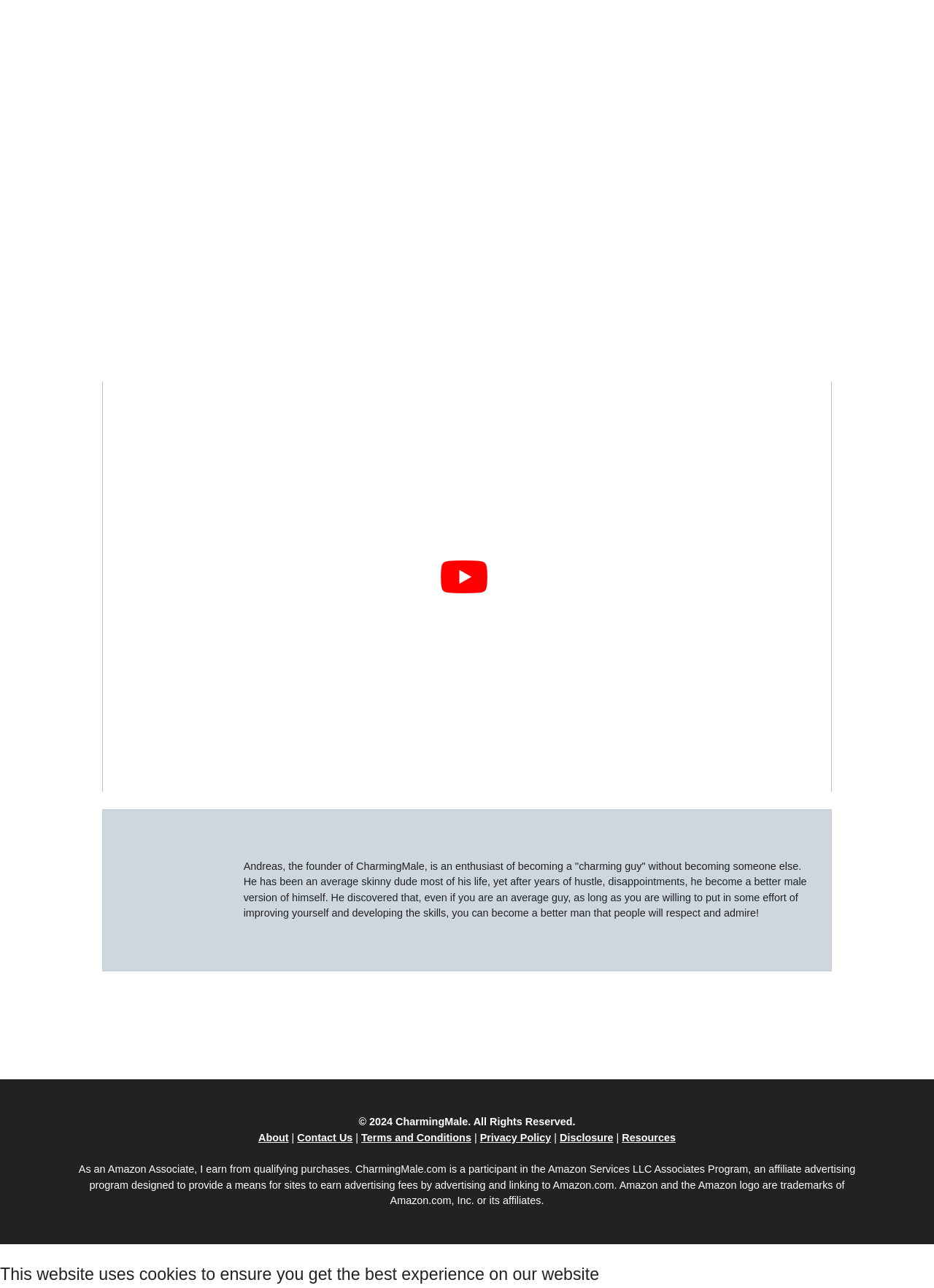What affiliate program does the website participate in?
Answer the question with a single word or phrase, referring to the image.

Amazon Services LLC Associates Program